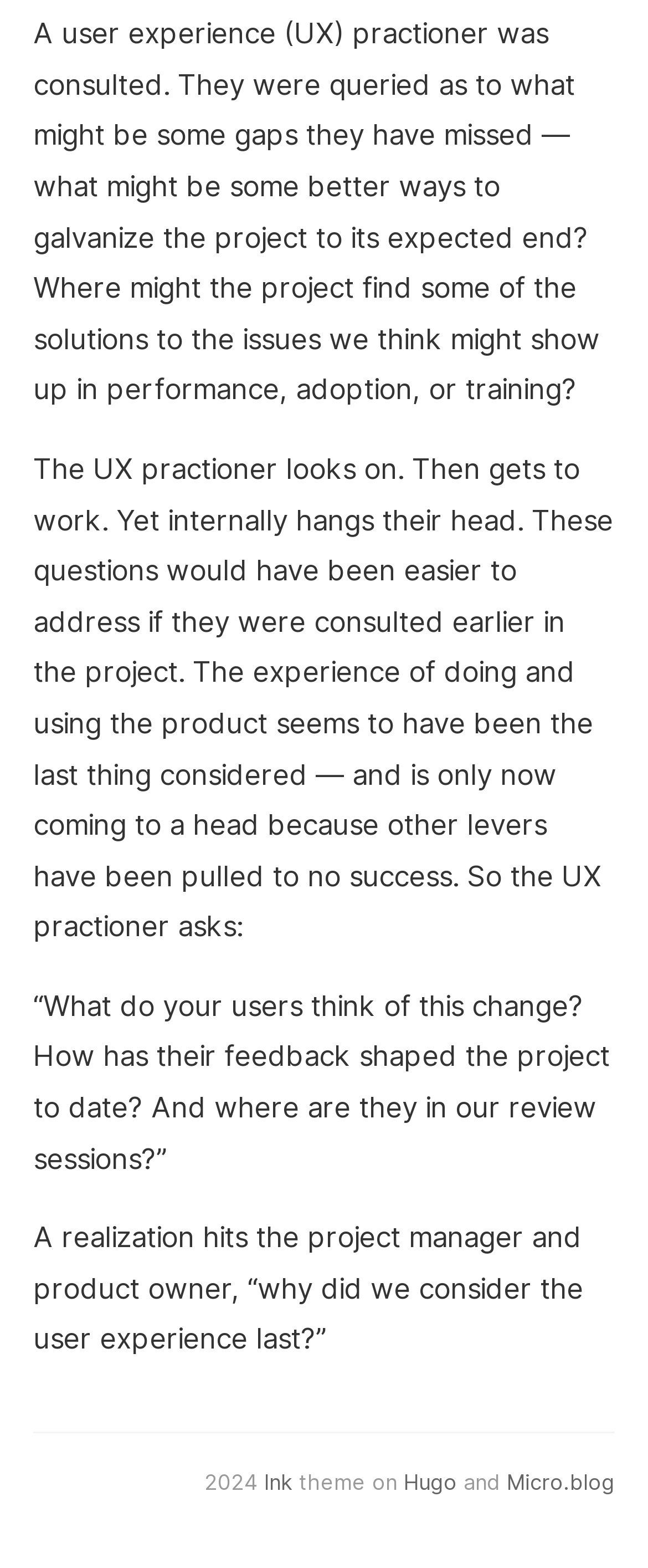Please give a one-word or short phrase response to the following question: 
What is the main topic of discussion in the passage?

User experience